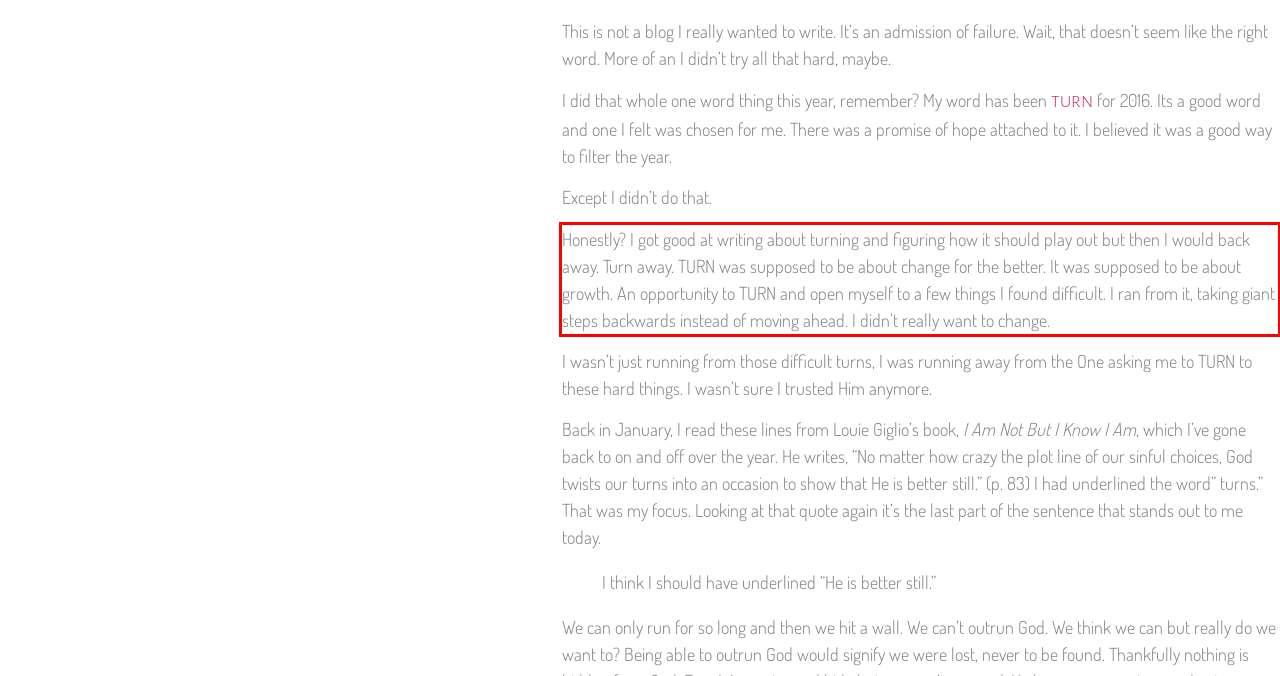Identify and extract the text within the red rectangle in the screenshot of the webpage.

Honestly? I got good at writing about turning and figuring how it should play out but then I would back away. Turn away. TURN was supposed to be about change for the better. It was supposed to be about growth. An opportunity to TURN and open myself to a few things I found difficult. I ran from it, taking giant steps backwards instead of moving ahead. I didn’t really want to change.